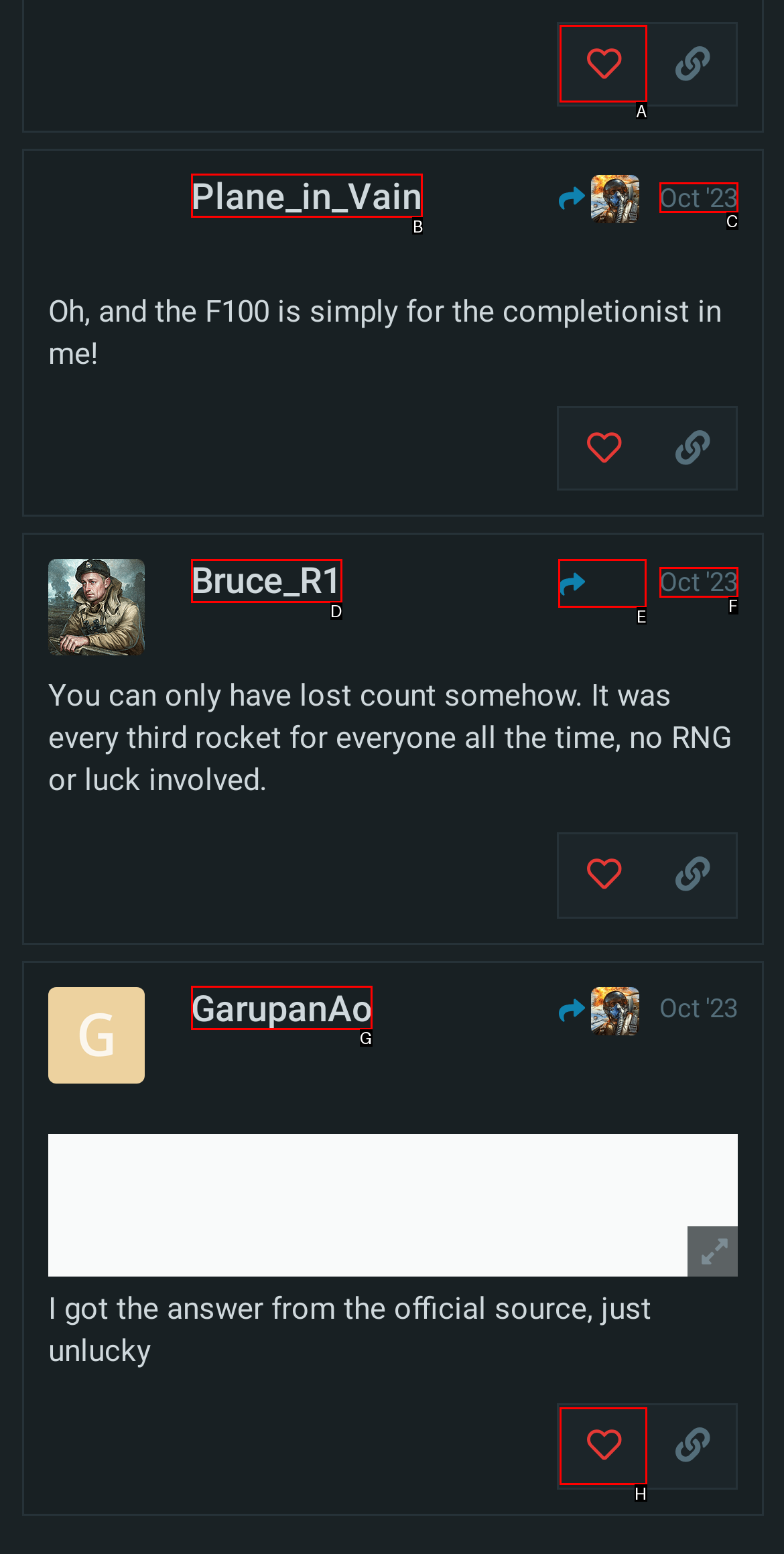Pick the right letter to click to achieve the task: view profile of Plane_in_Vain
Answer with the letter of the correct option directly.

B